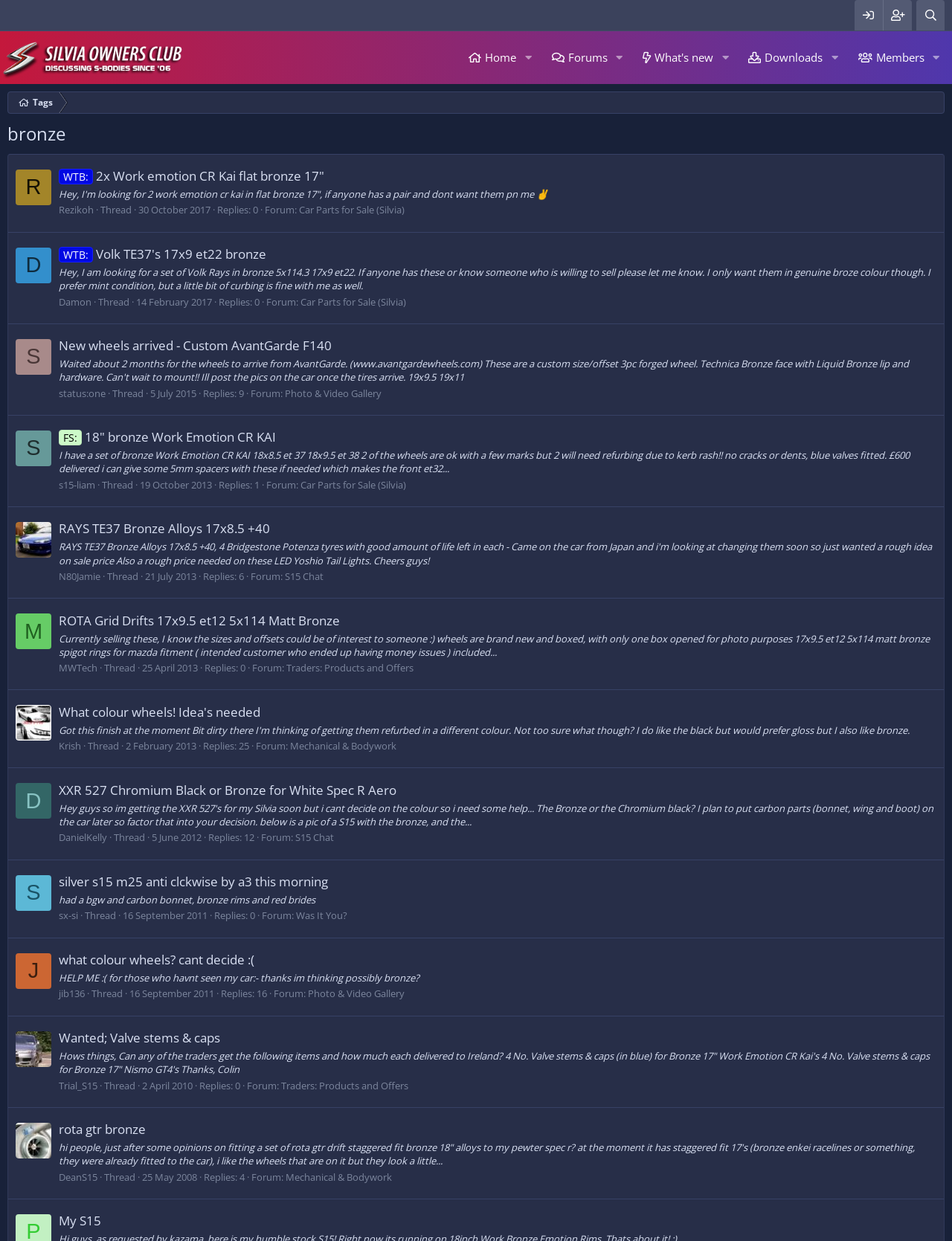Identify the bounding box coordinates of the area that should be clicked in order to complete the given instruction: "View the 'What's new' page". The bounding box coordinates should be four float numbers between 0 and 1, i.e., [left, top, right, bottom].

[0.659, 0.025, 0.753, 0.068]